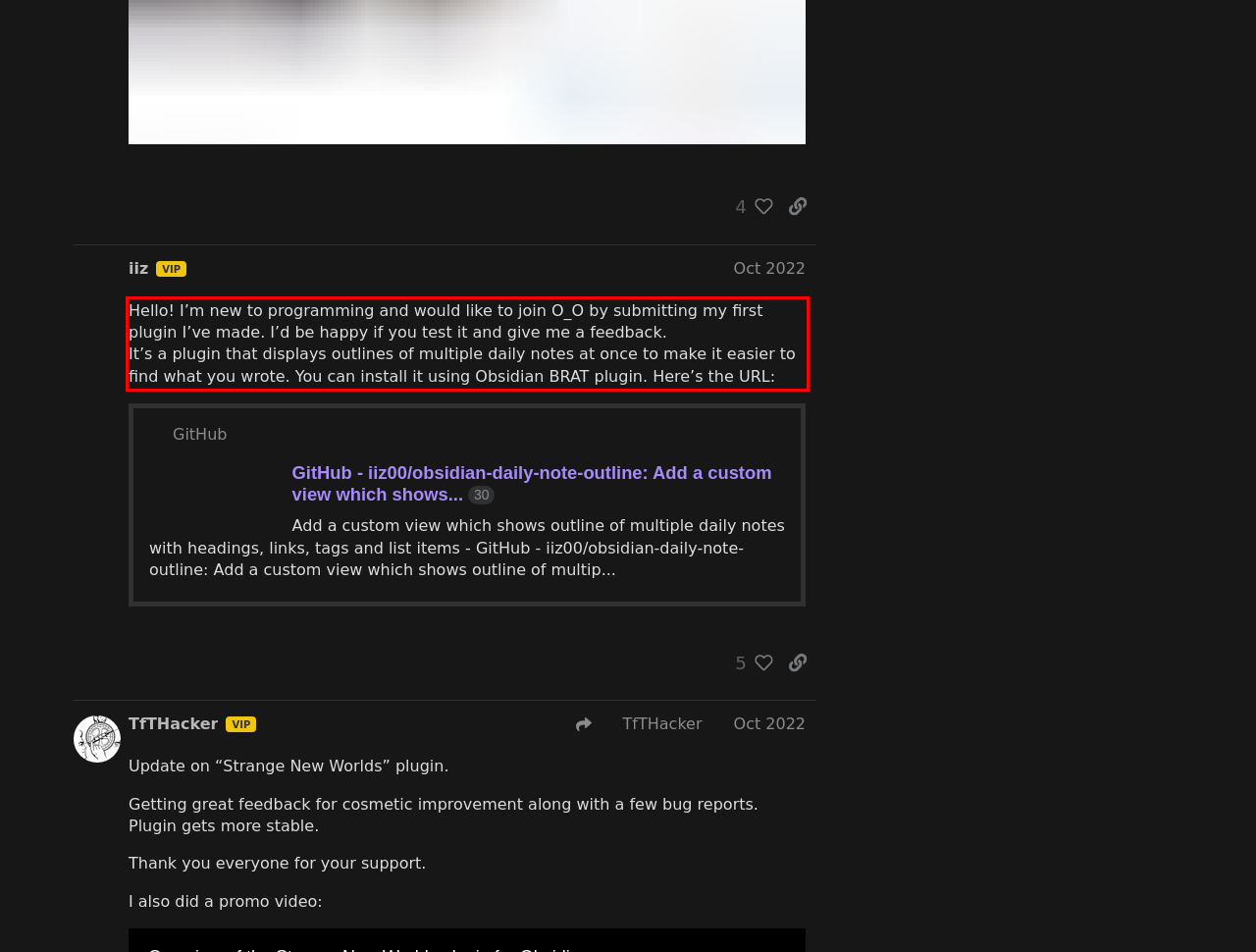Your task is to recognize and extract the text content from the UI element enclosed in the red bounding box on the webpage screenshot.

Hello! I’m new to programming and would like to join O_O by submitting my first plugin I’ve made. I’d be happy if you test it and give me a feedback. It’s a plugin that displays outlines of multiple daily notes at once to make it easier to find what you wrote. You can install it using Obsidian BRAT plugin. Here’s the URL: